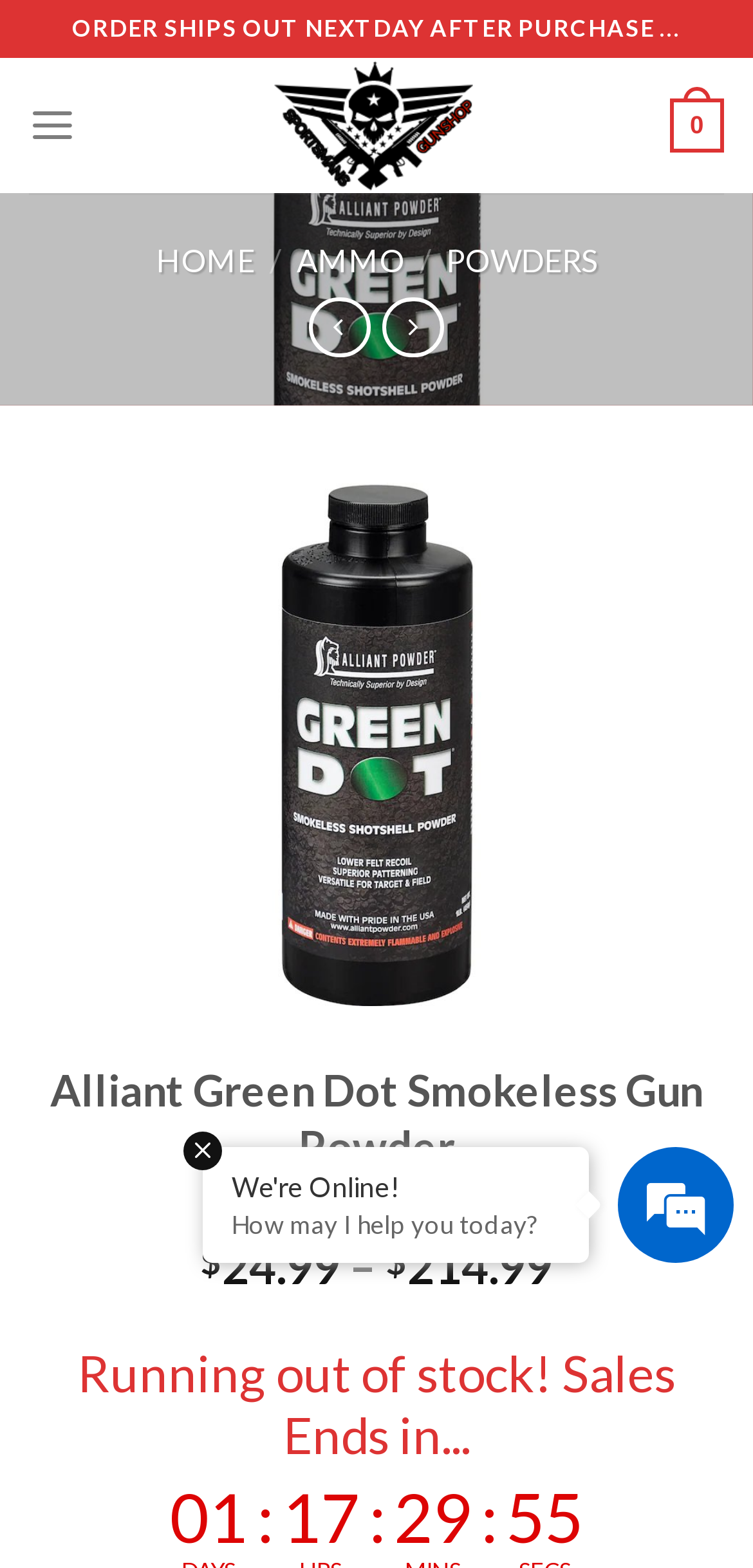Find the bounding box coordinates of the area to click in order to follow the instruction: "View the 'Alliant Green Dot Smokeless Gun Powder' product".

[0.038, 0.678, 0.962, 0.749]